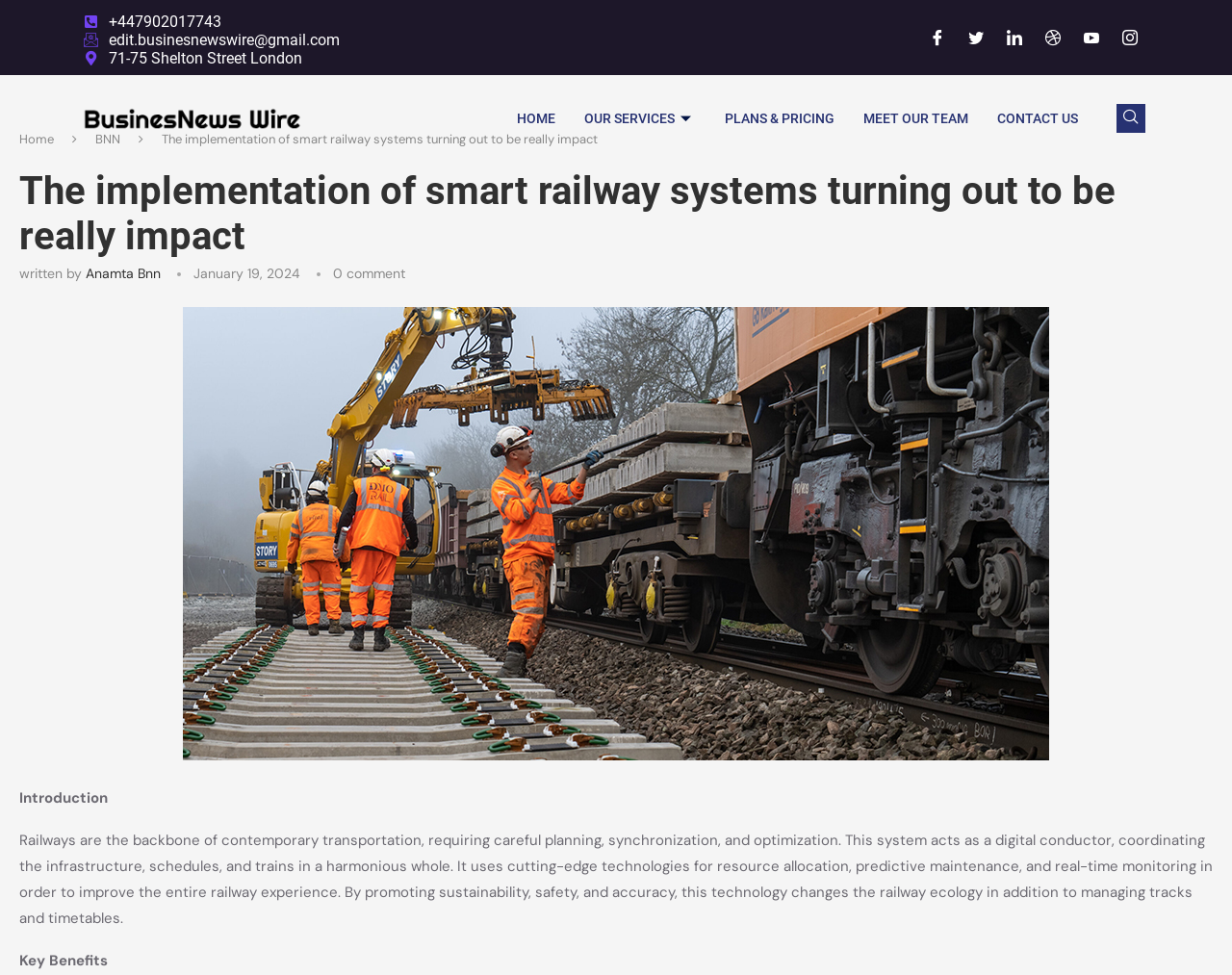Pinpoint the bounding box coordinates of the clickable area needed to execute the instruction: "Click the BusinesNews Wire Press Release company Logo". The coordinates should be specified as four float numbers between 0 and 1, i.e., [left, top, right, bottom].

[0.066, 0.108, 0.246, 0.135]